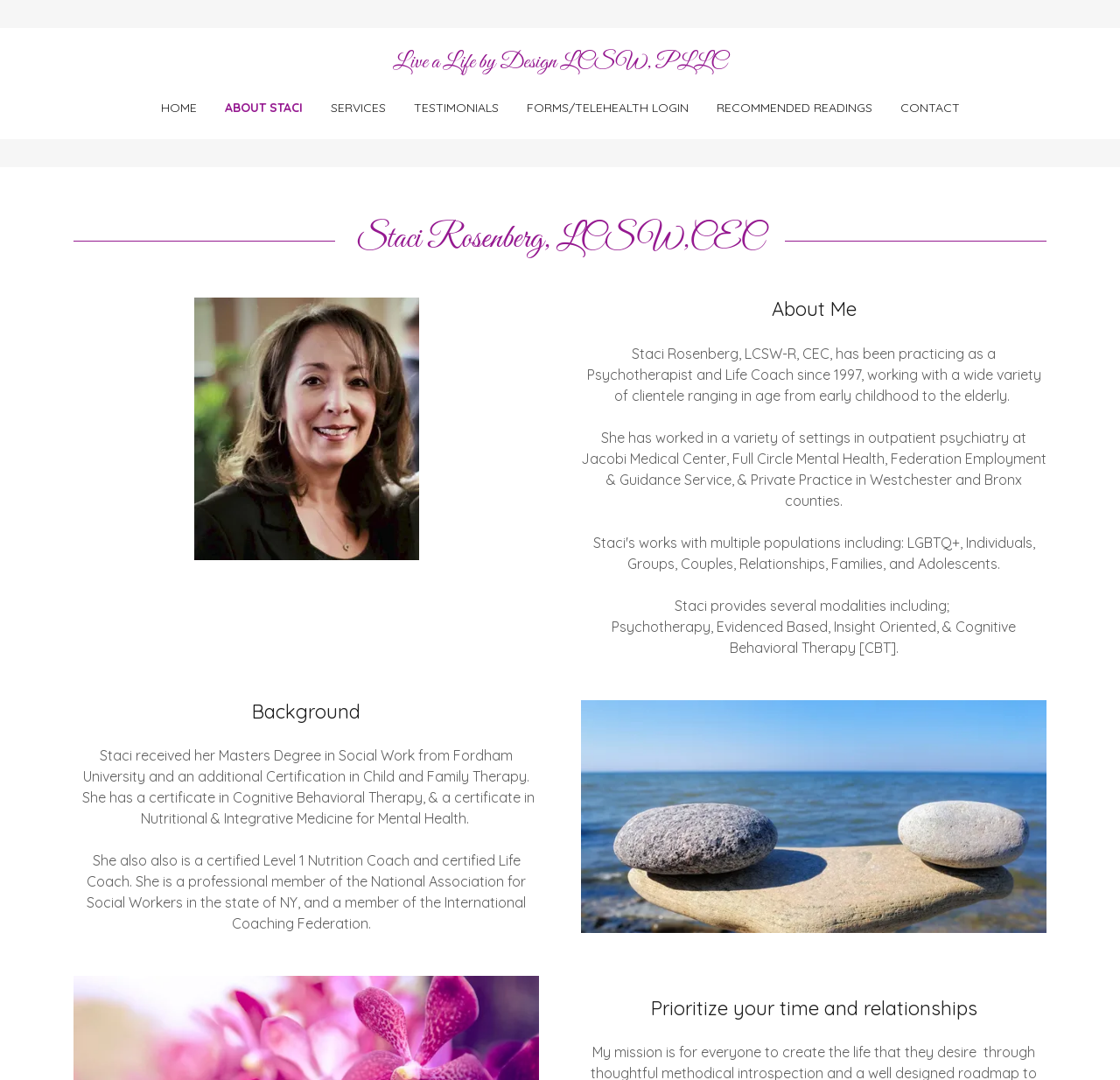Provide the bounding box coordinates for the area that should be clicked to complete the instruction: "Click on the 'SERVICES' link".

[0.29, 0.085, 0.349, 0.114]